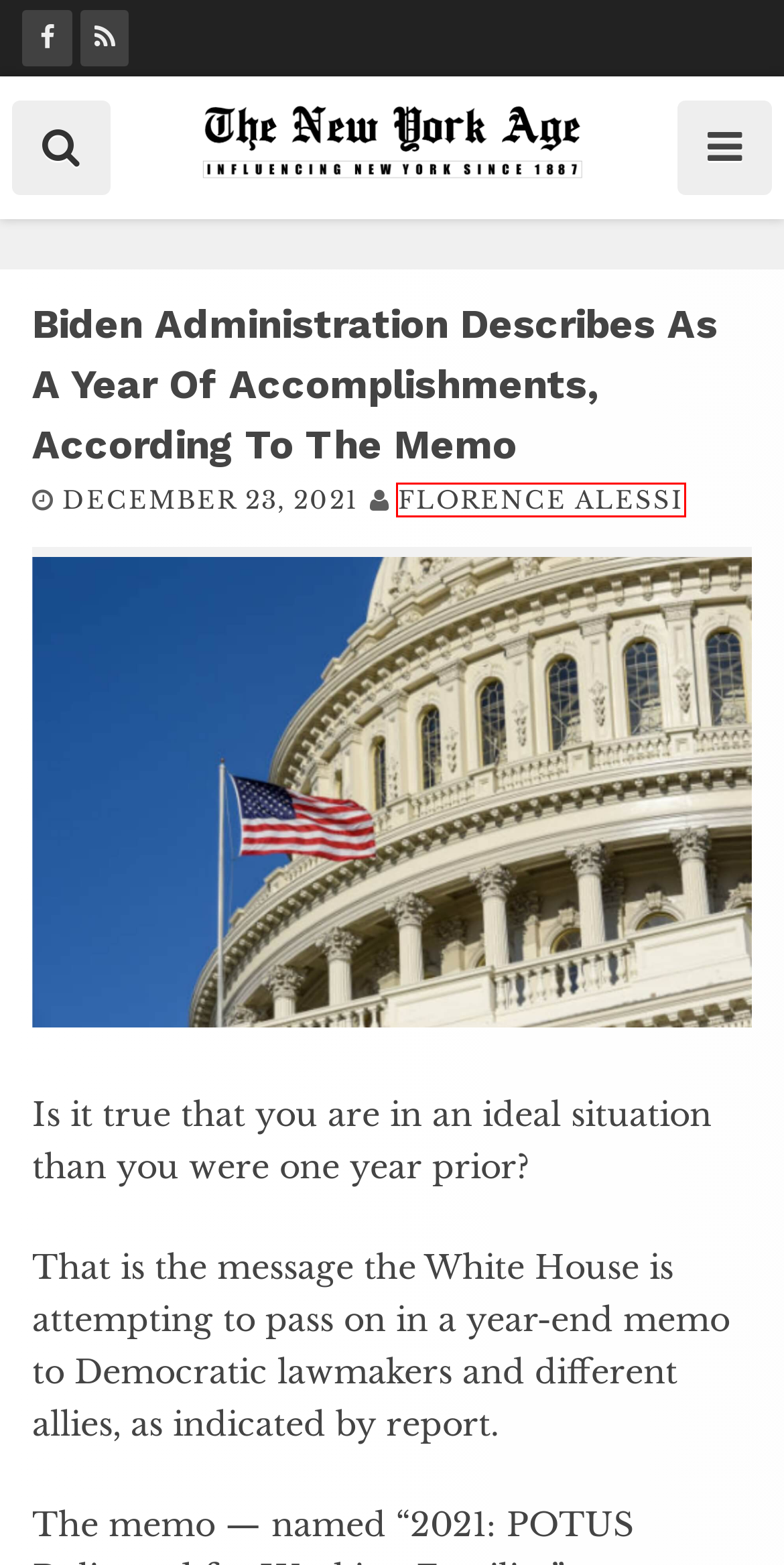You are provided a screenshot of a webpage featuring a red bounding box around a UI element. Choose the webpage description that most accurately represents the new webpage after clicking the element within the red bounding box. Here are the candidates:
A. Technology – The New York Age Newspaper
B. Florence Alessi – The New York Age Newspaper
C. Sitemap – The New York Age Newspaper
D. Music – The New York Age Newspaper
E. Business – The New York Age Newspaper
F. Politics – The New York Age Newspaper
G. The New York Age Newspaper – Influencing New York Since 1887
H. Health – The New York Age Newspaper

B